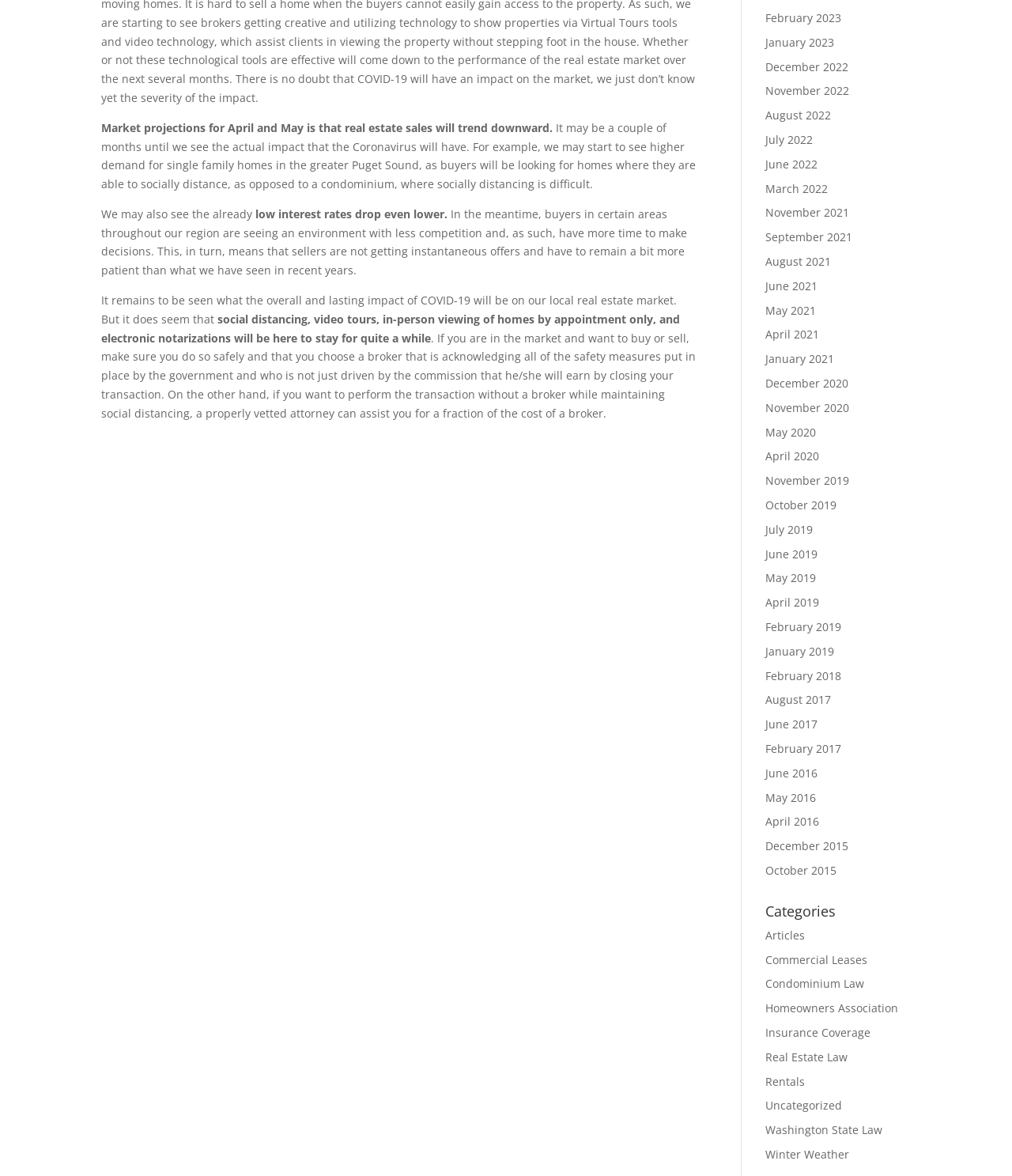Pinpoint the bounding box coordinates for the area that should be clicked to perform the following instruction: "Click on the 'February 2023' link".

[0.756, 0.009, 0.831, 0.022]